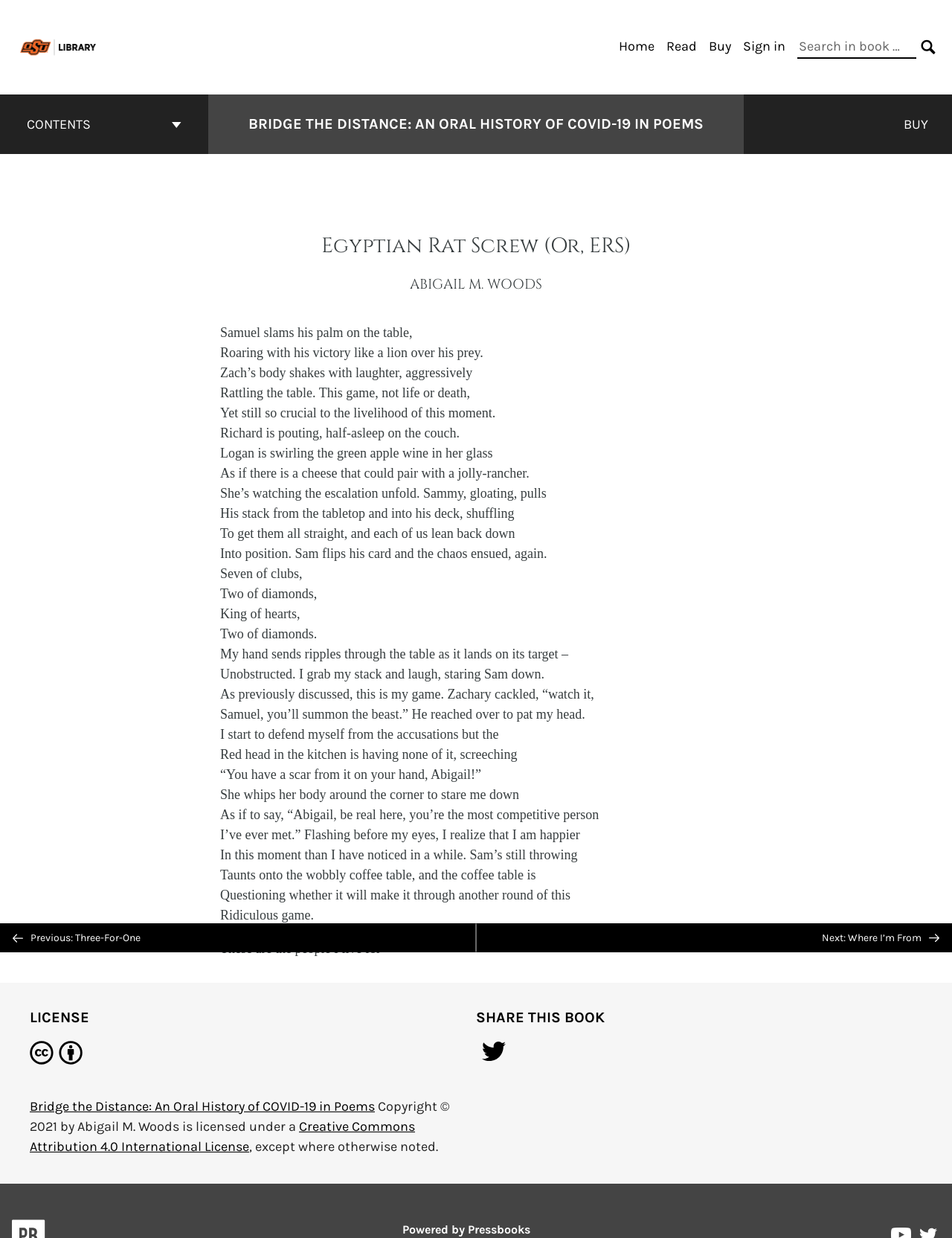Respond to the following question using a concise word or phrase: 
What is the license of this book?

Creative Commons Attribution 4.0 International License